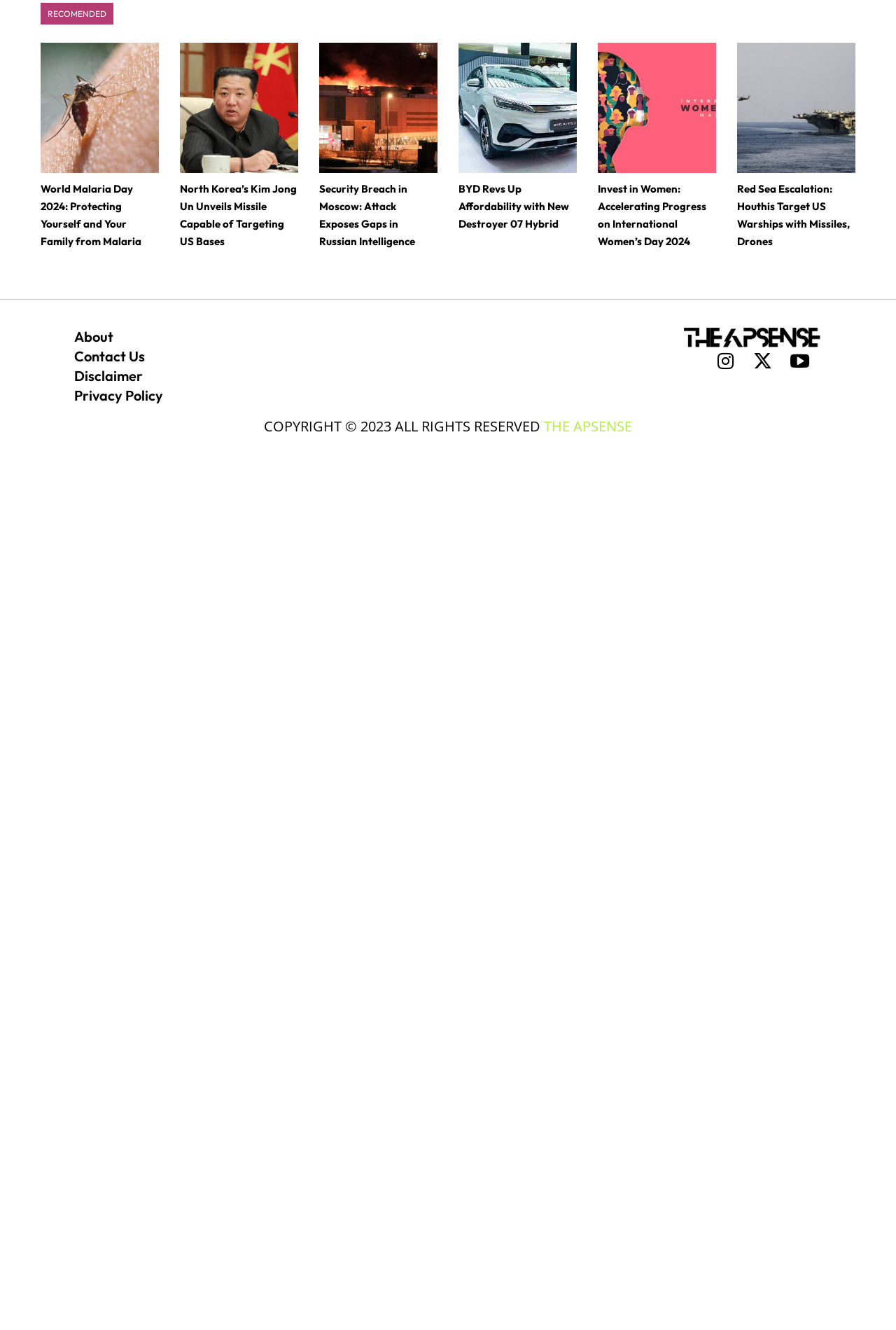Give the bounding box coordinates for the element described as: "The Apsense".

[0.122, 0.577, 0.216, 0.59]